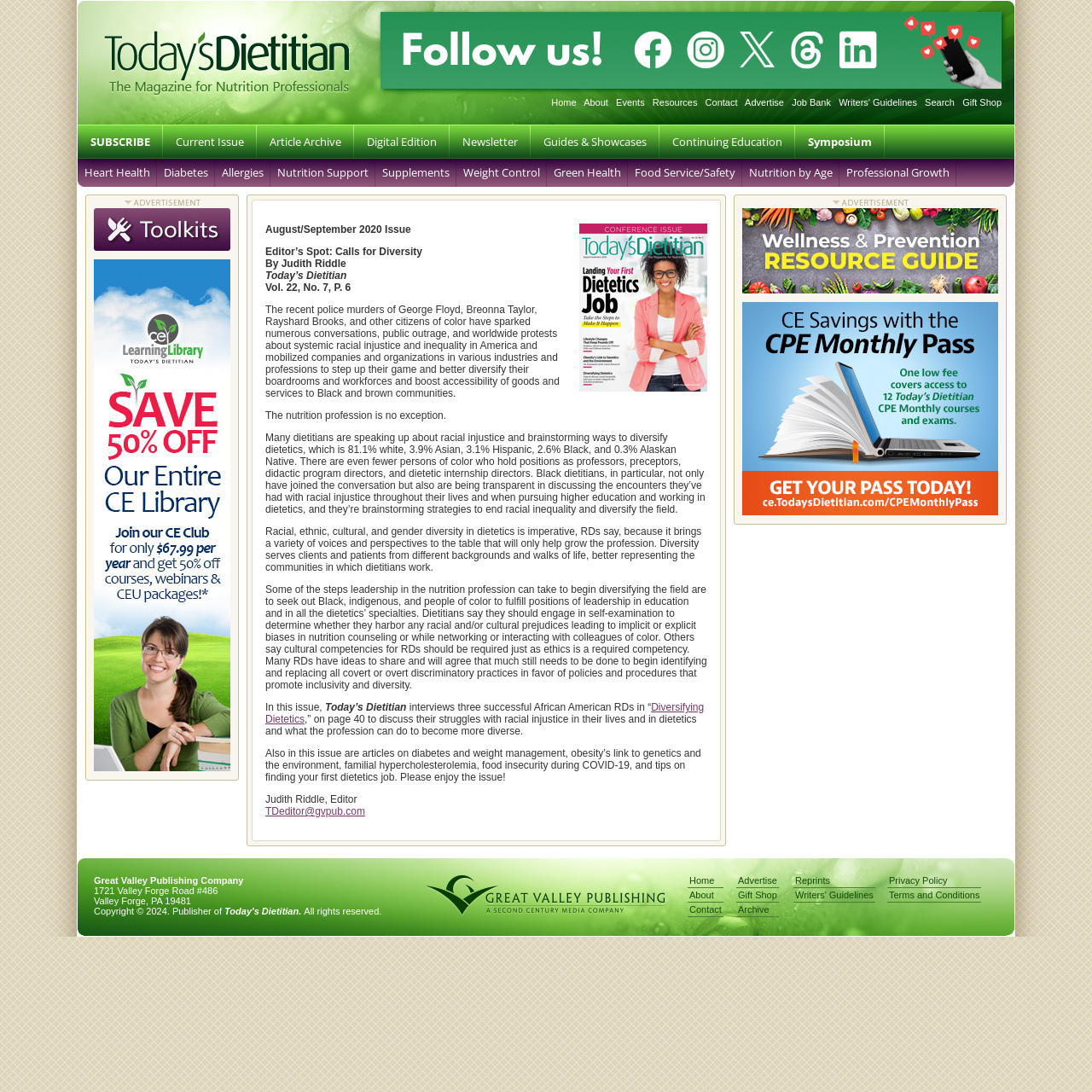Determine the bounding box coordinates for the area you should click to complete the following instruction: "Search for a topic".

[0.847, 0.089, 0.874, 0.098]